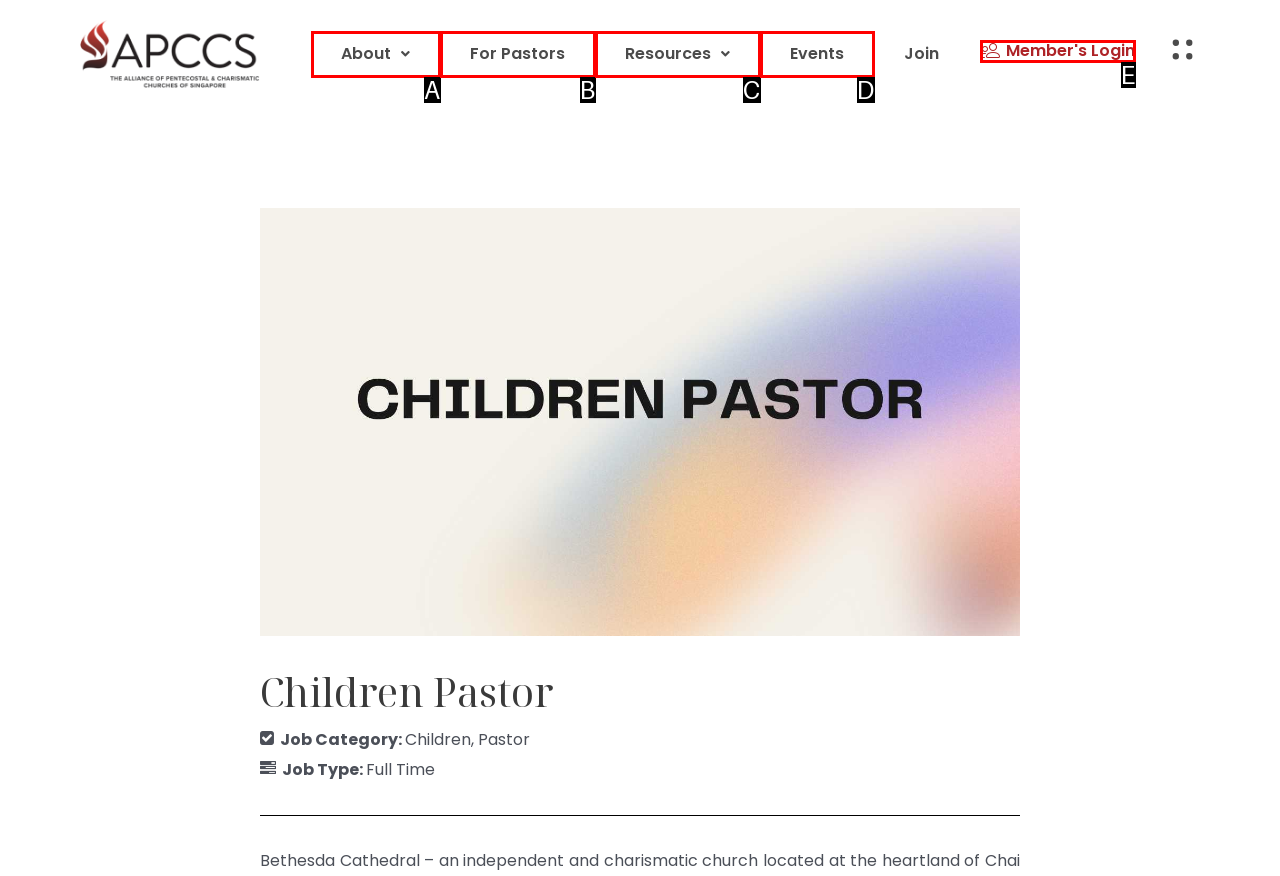Choose the HTML element that best fits the given description: For Pastors. Answer by stating the letter of the option.

B